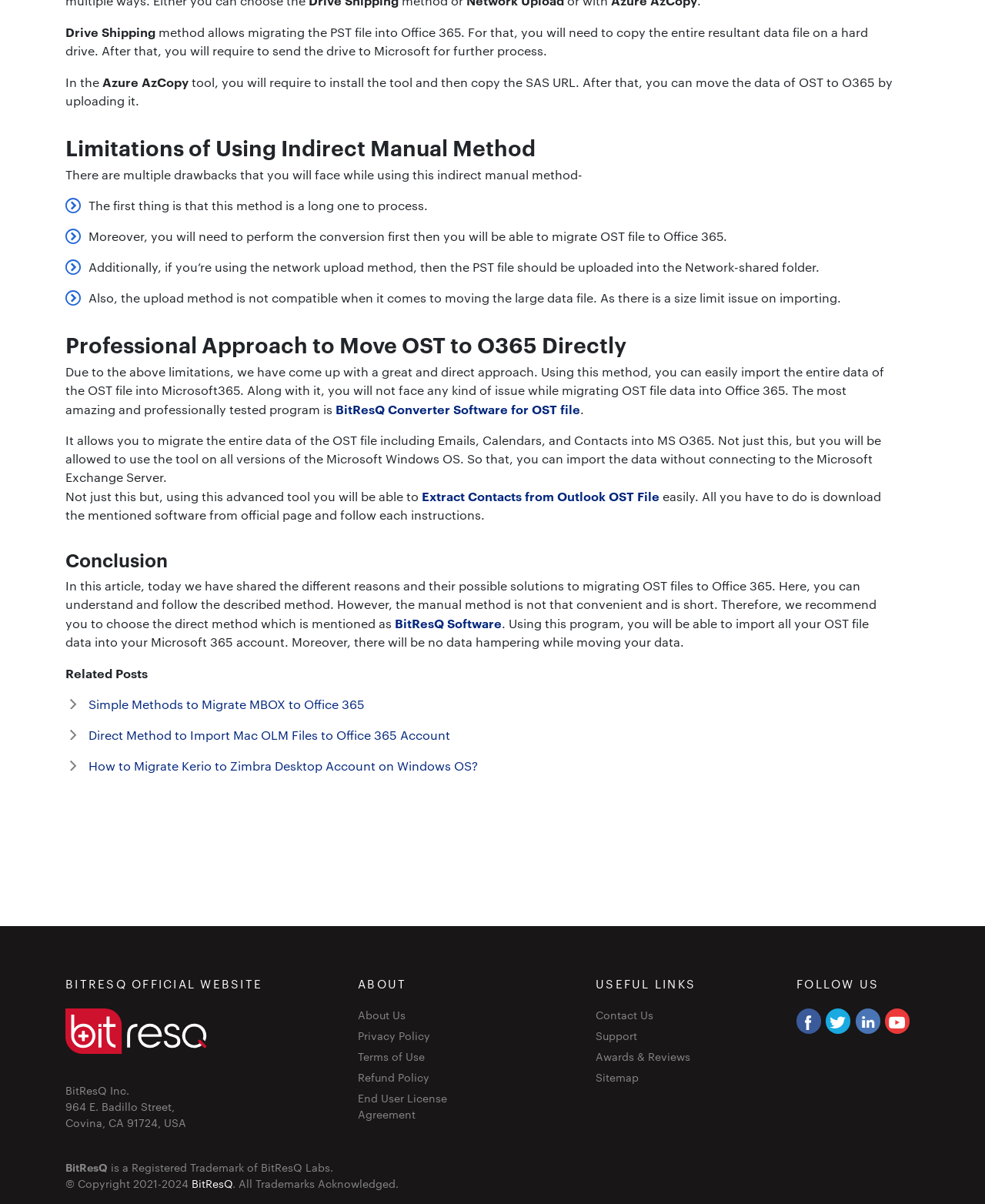What is the limitation of using indirect manual method?
Kindly give a detailed and elaborate answer to the question.

The webpage mentions that one of the limitations of using indirect manual method is that it is a long process, which means it takes a lot of time to complete.